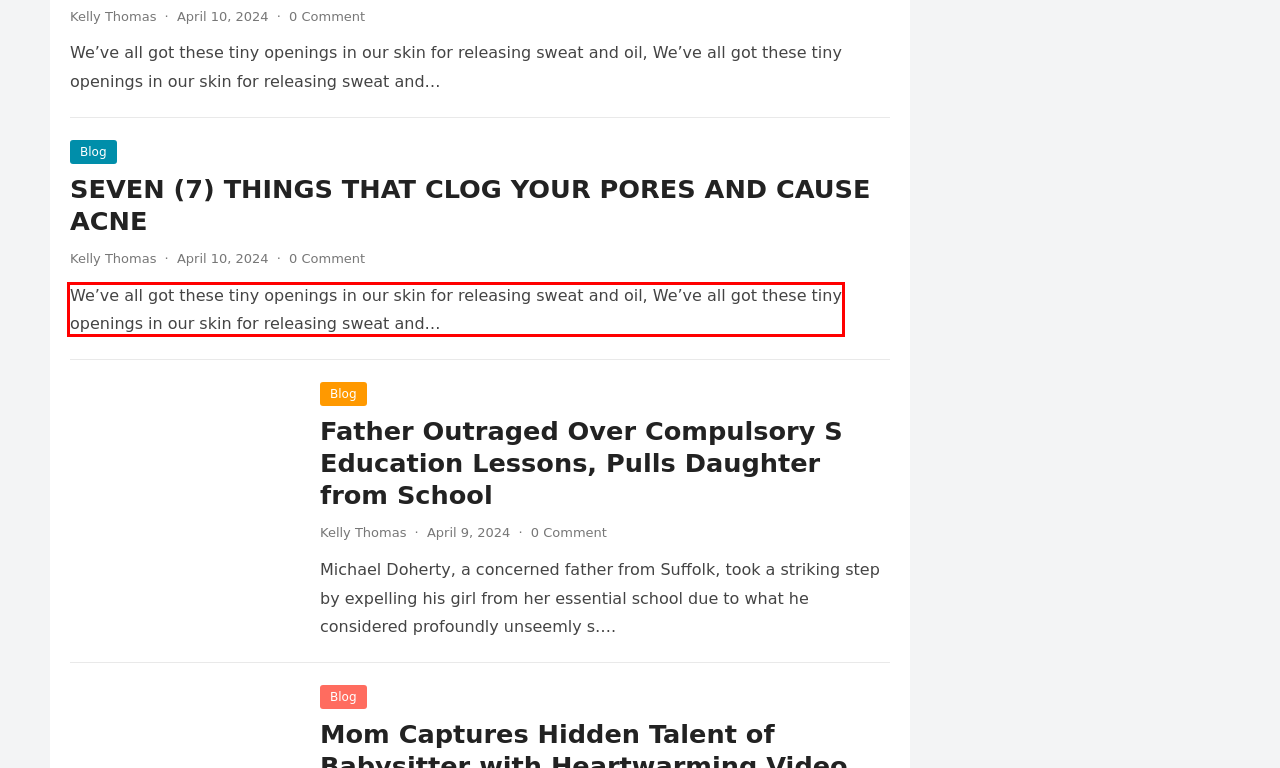You have a screenshot of a webpage with a red bounding box. Use OCR to generate the text contained within this red rectangle.

We’ve all got these tiny openings in our skin for releasing sweat and oil, We’ve all got these tiny openings in our skin for releasing sweat and…